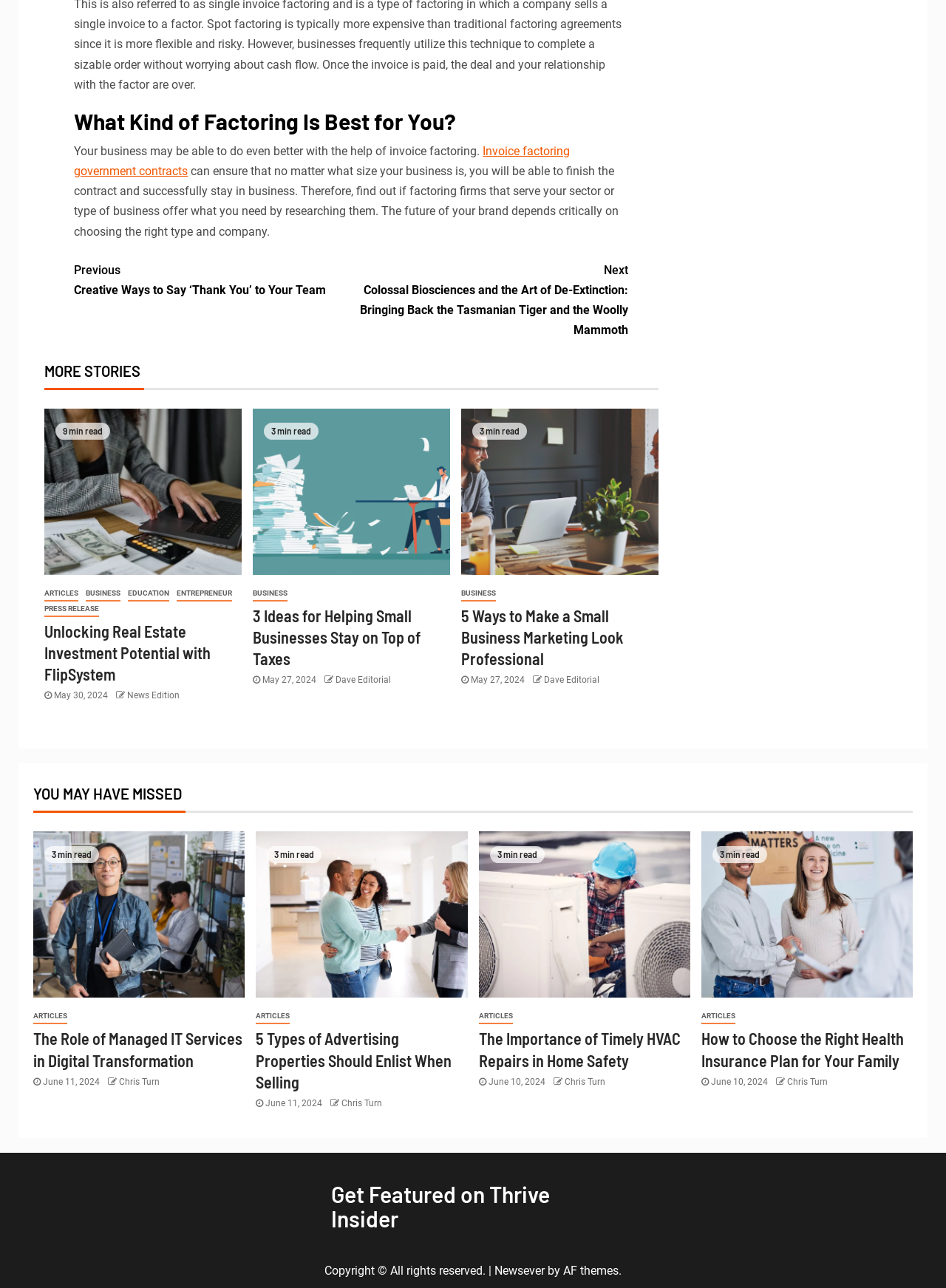What is the topic of the article 'What Kind of Factoring Is Best for You?'
Identify the answer in the screenshot and reply with a single word or phrase.

Invoice factoring